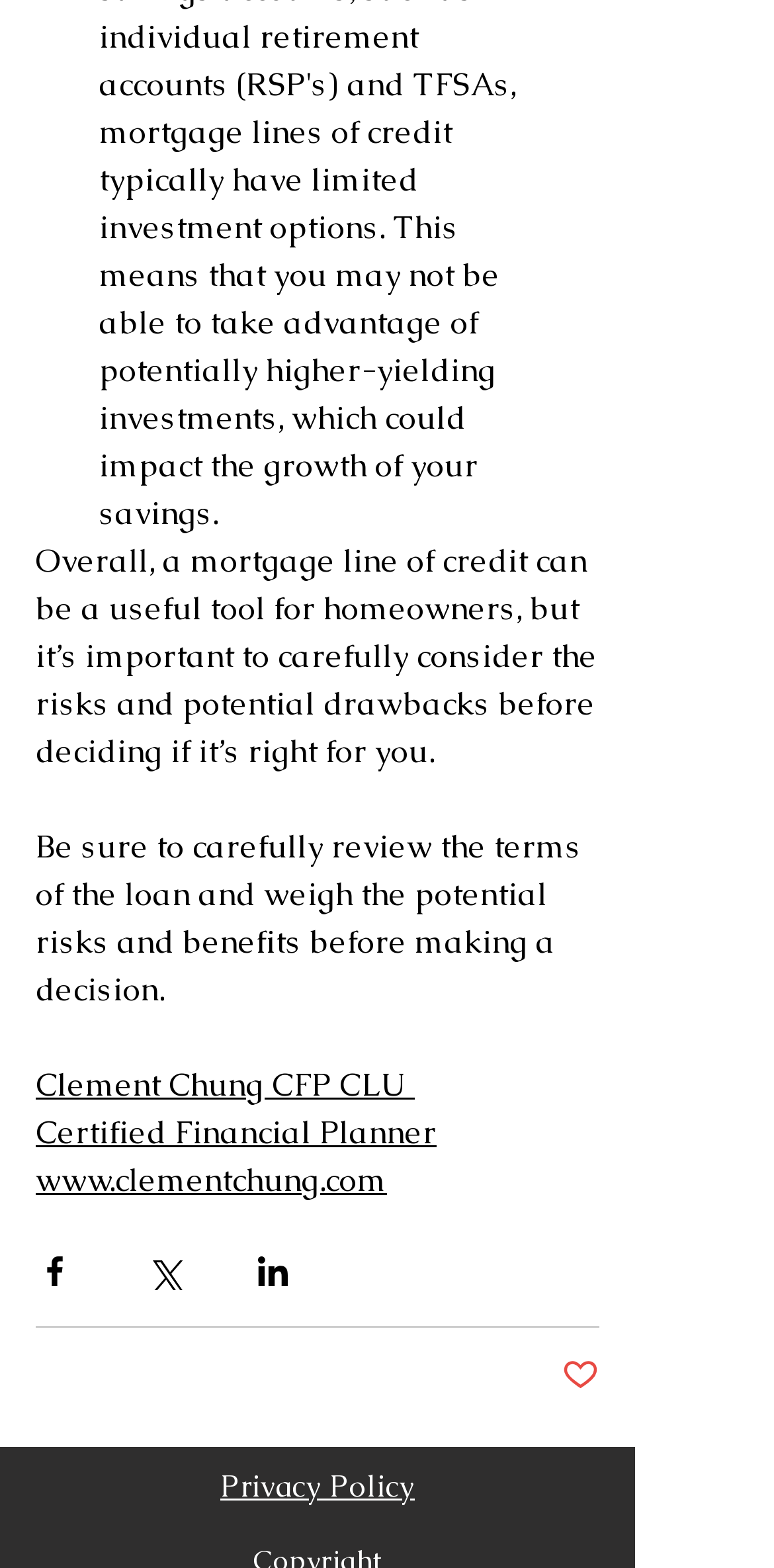Locate the bounding box of the user interface element based on this description: "Clement Chung CFP CLU".

[0.046, 0.678, 0.526, 0.705]